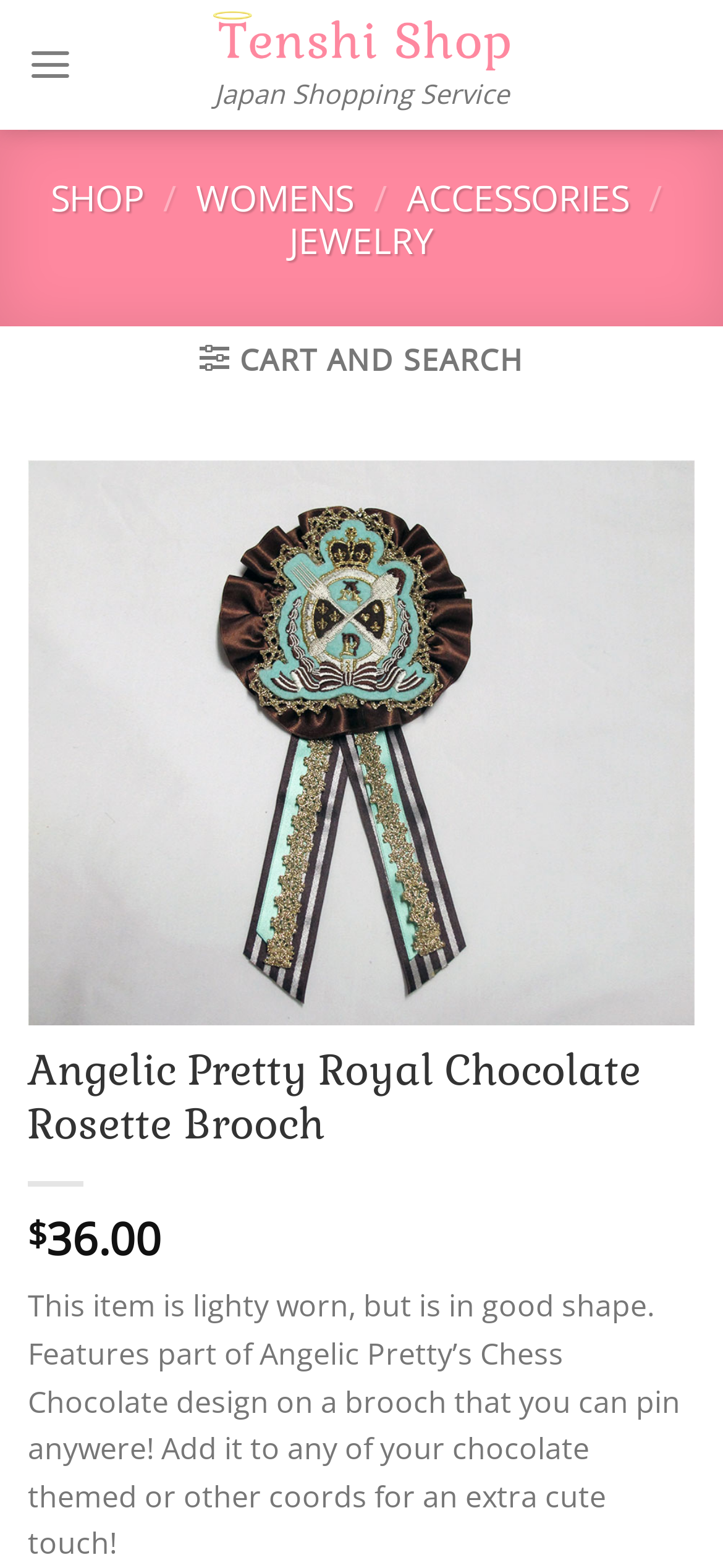What is the condition of the brooch?
Using the visual information, respond with a single word or phrase.

Lightly worn